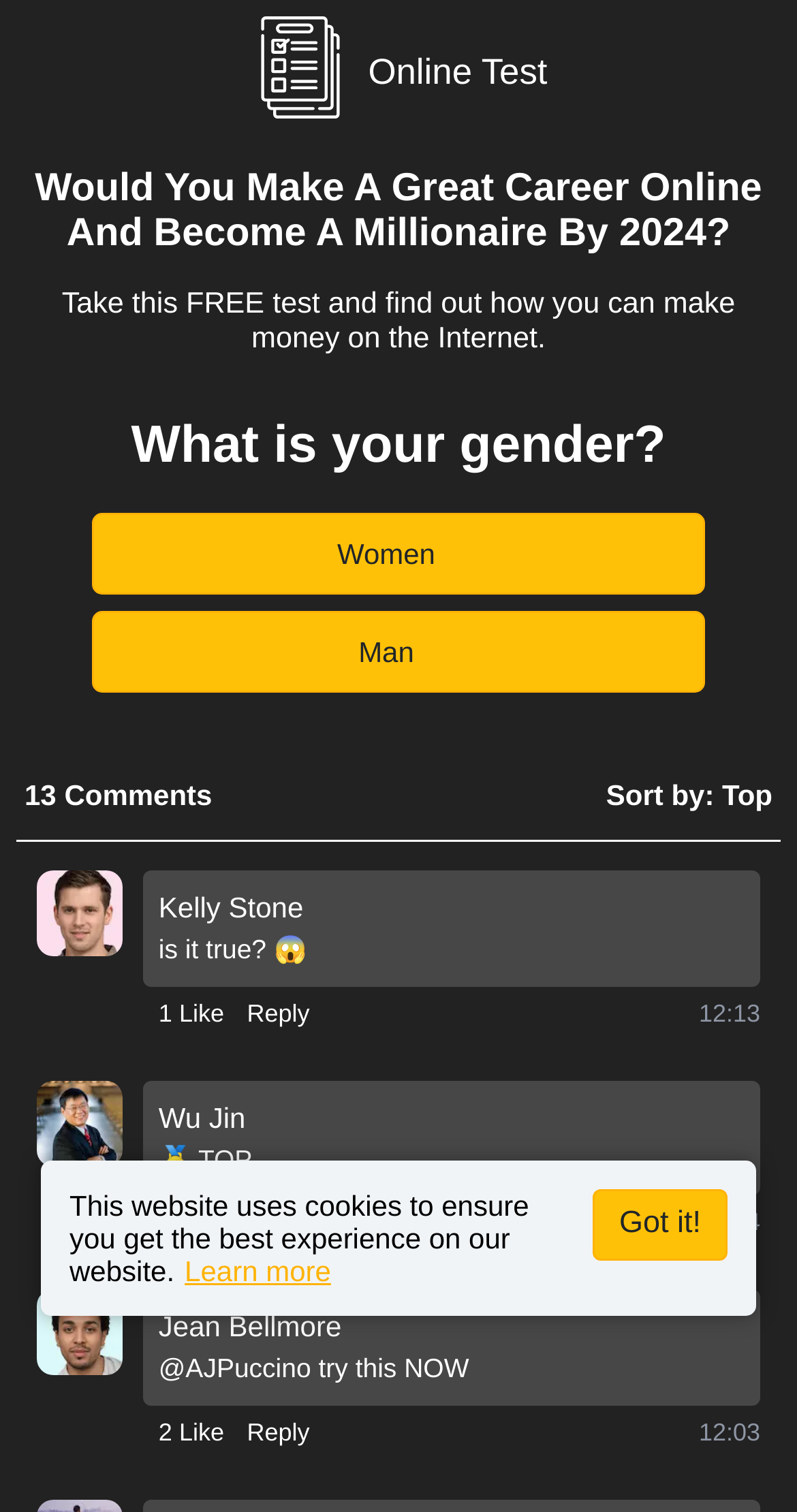What is the question being asked in the survey?
Answer the question with a thorough and detailed explanation.

The question being asked in the survey is 'What is your gender?' which is indicated by the StaticText element with the text 'What is your gender?' and accompanied by two buttons 'Women' and 'Man'.